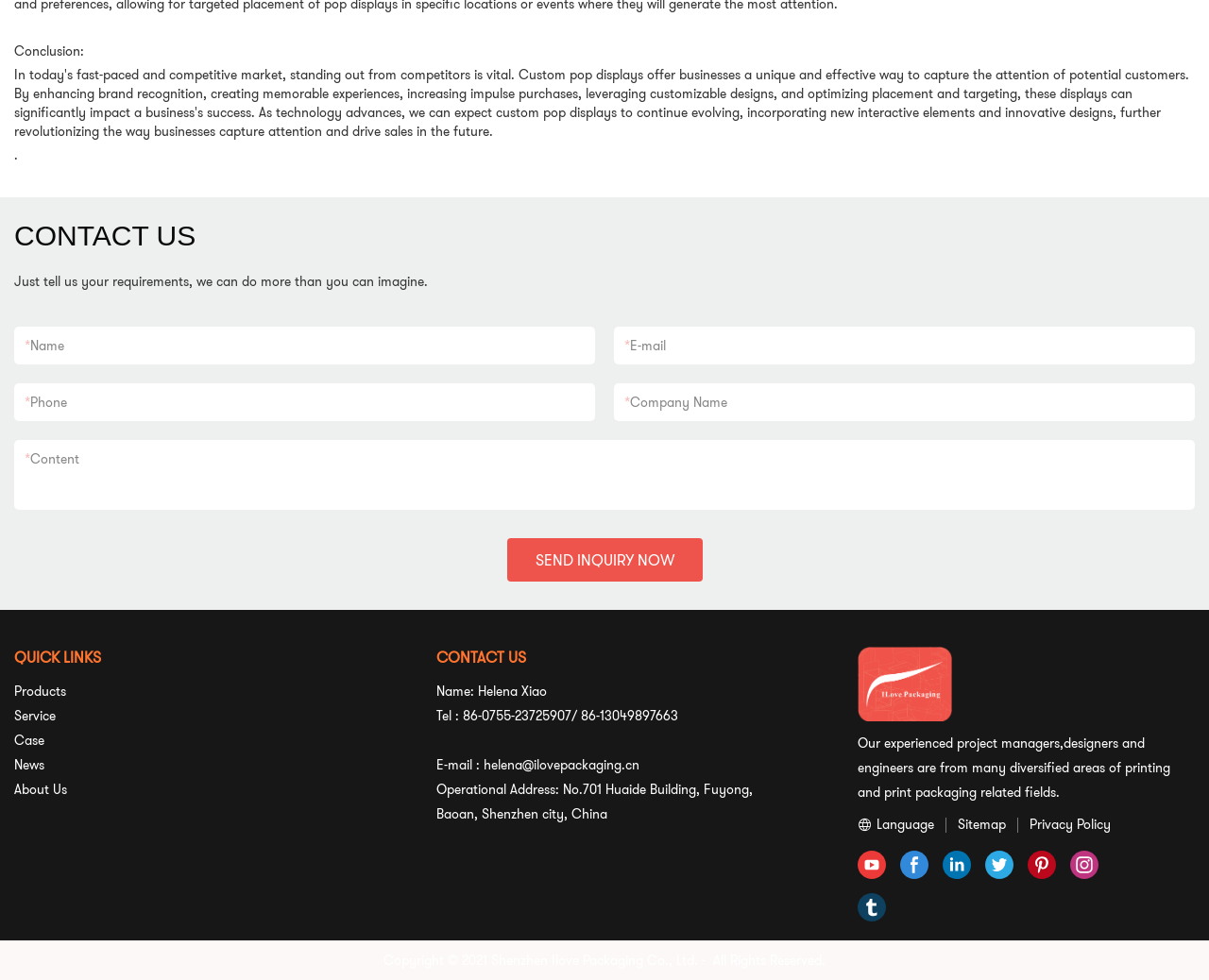What social media platforms does the company have?
Look at the screenshot and respond with one word or a short phrase.

Multiple